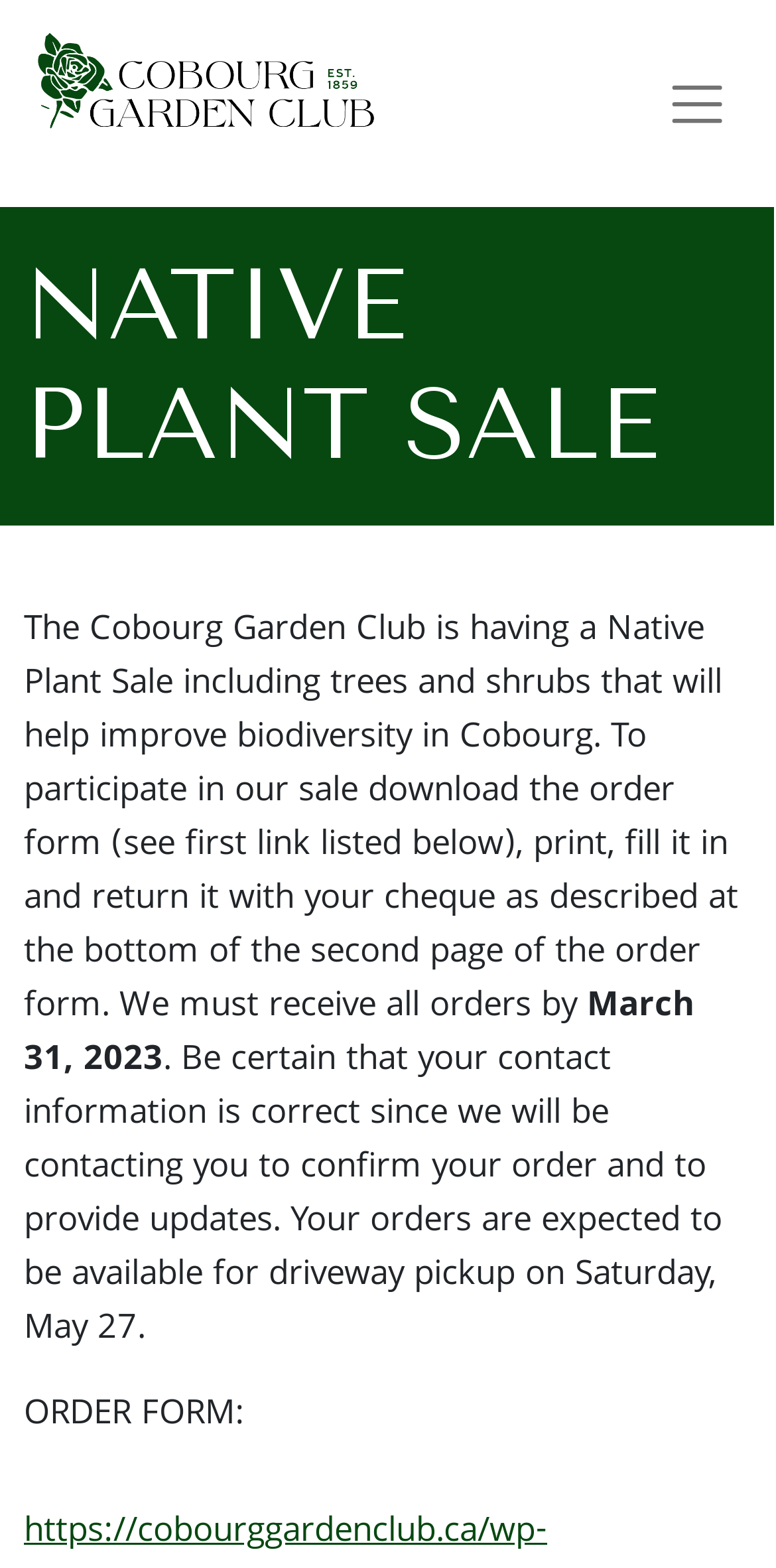Please answer the following question as detailed as possible based on the image: 
How can participants obtain their orders?

The webpage mentions that the orders are expected to be available for driveway pickup on Saturday, May 27, indicating that participants can collect their orders from a designated location.